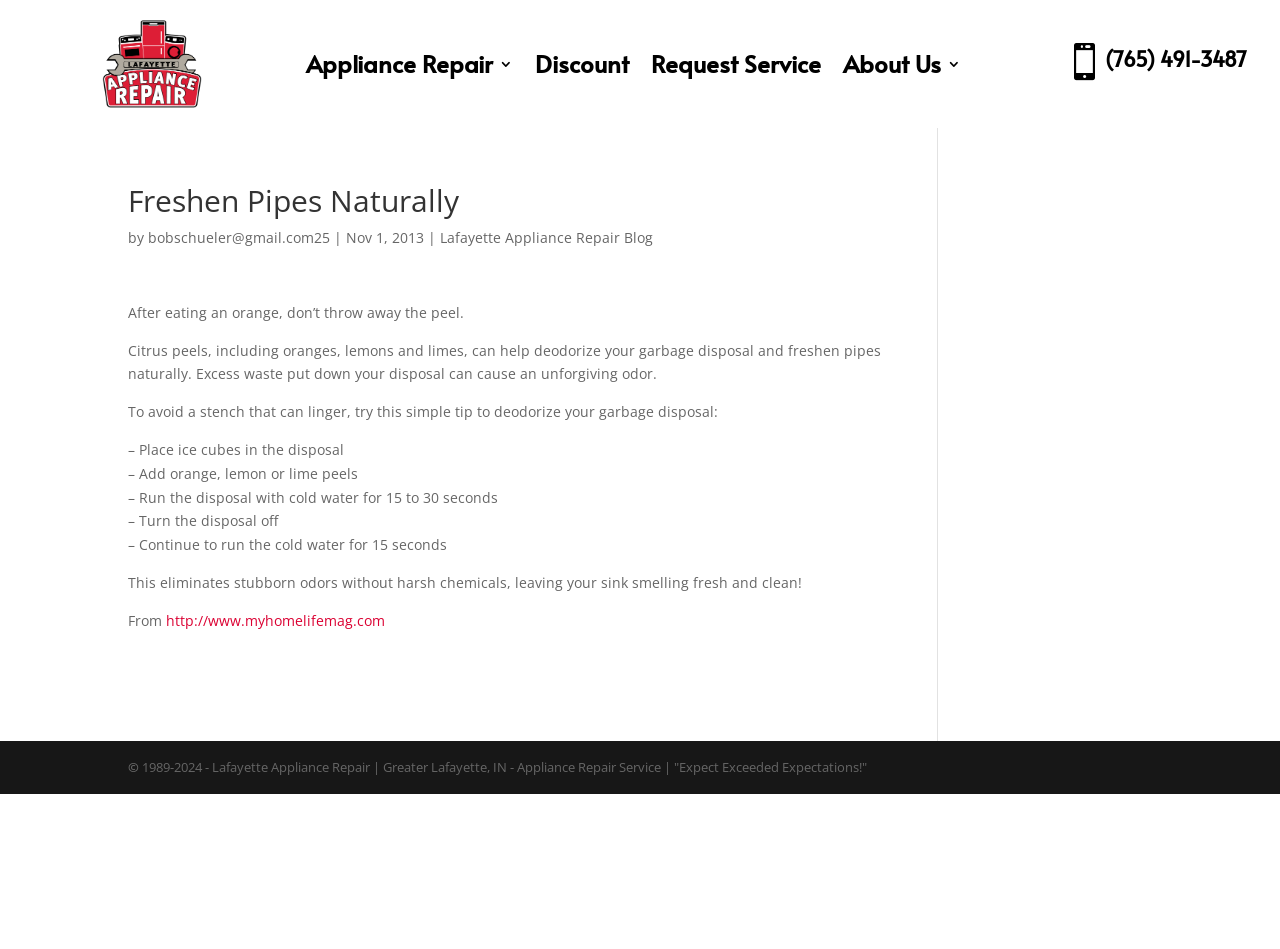Identify the bounding box coordinates of the clickable region to carry out the given instruction: "Check the 'Request Service' link".

[0.509, 0.047, 0.641, 0.096]